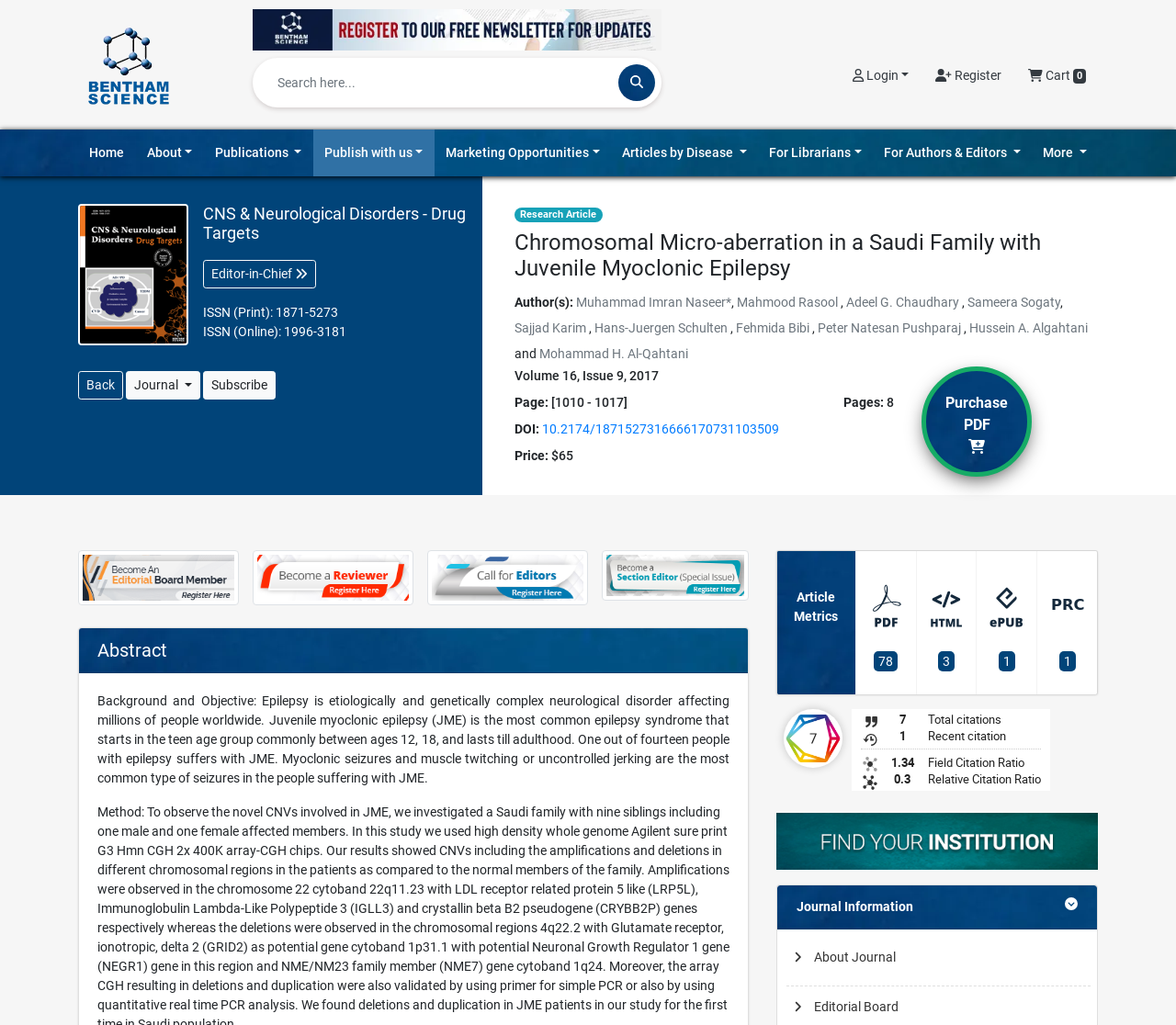Please identify the bounding box coordinates of the region to click in order to complete the task: "View next message". The coordinates must be four float numbers between 0 and 1, specified as [left, top, right, bottom].

None